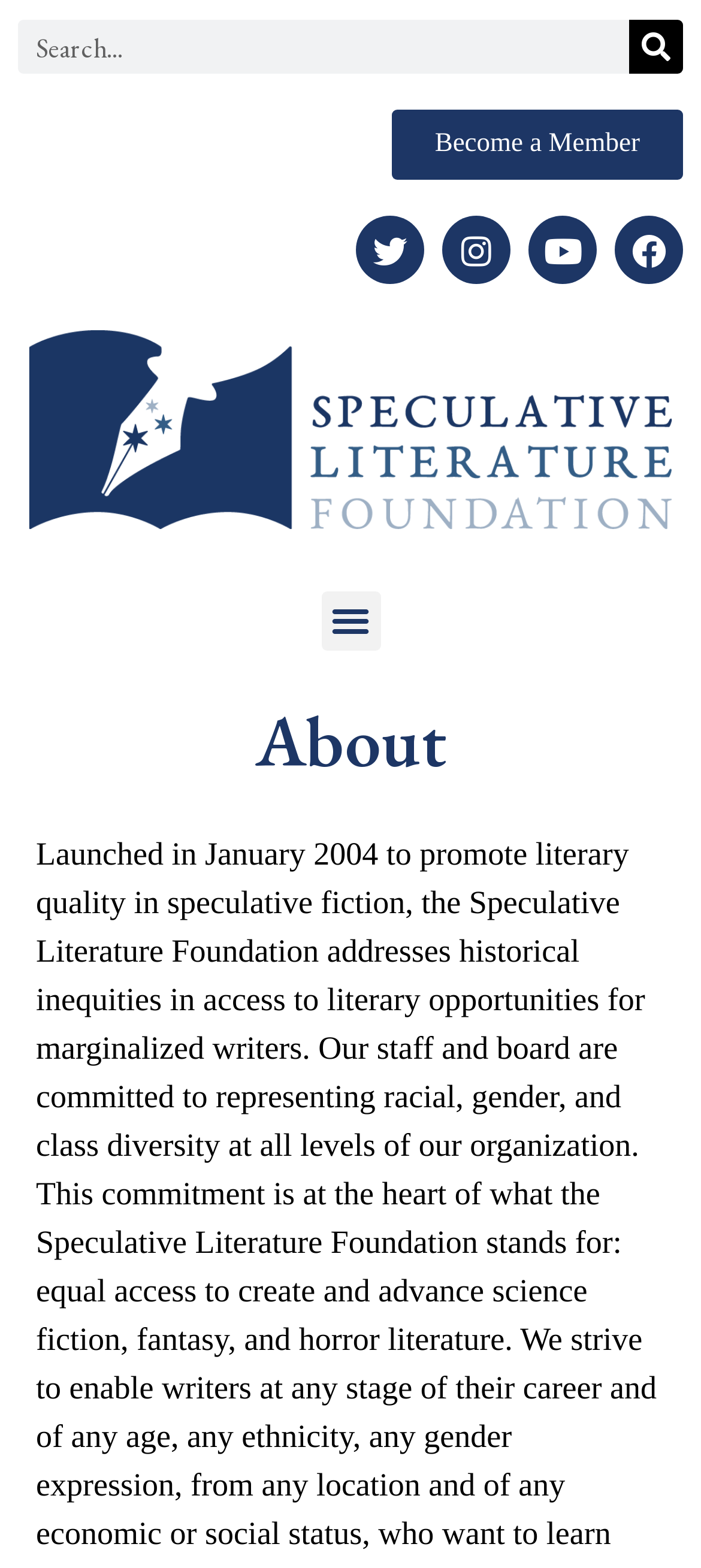Determine the bounding box coordinates of the clickable element to achieve the following action: 'Open Twitter page'. Provide the coordinates as four float values between 0 and 1, formatted as [left, top, right, bottom].

[0.508, 0.138, 0.605, 0.181]